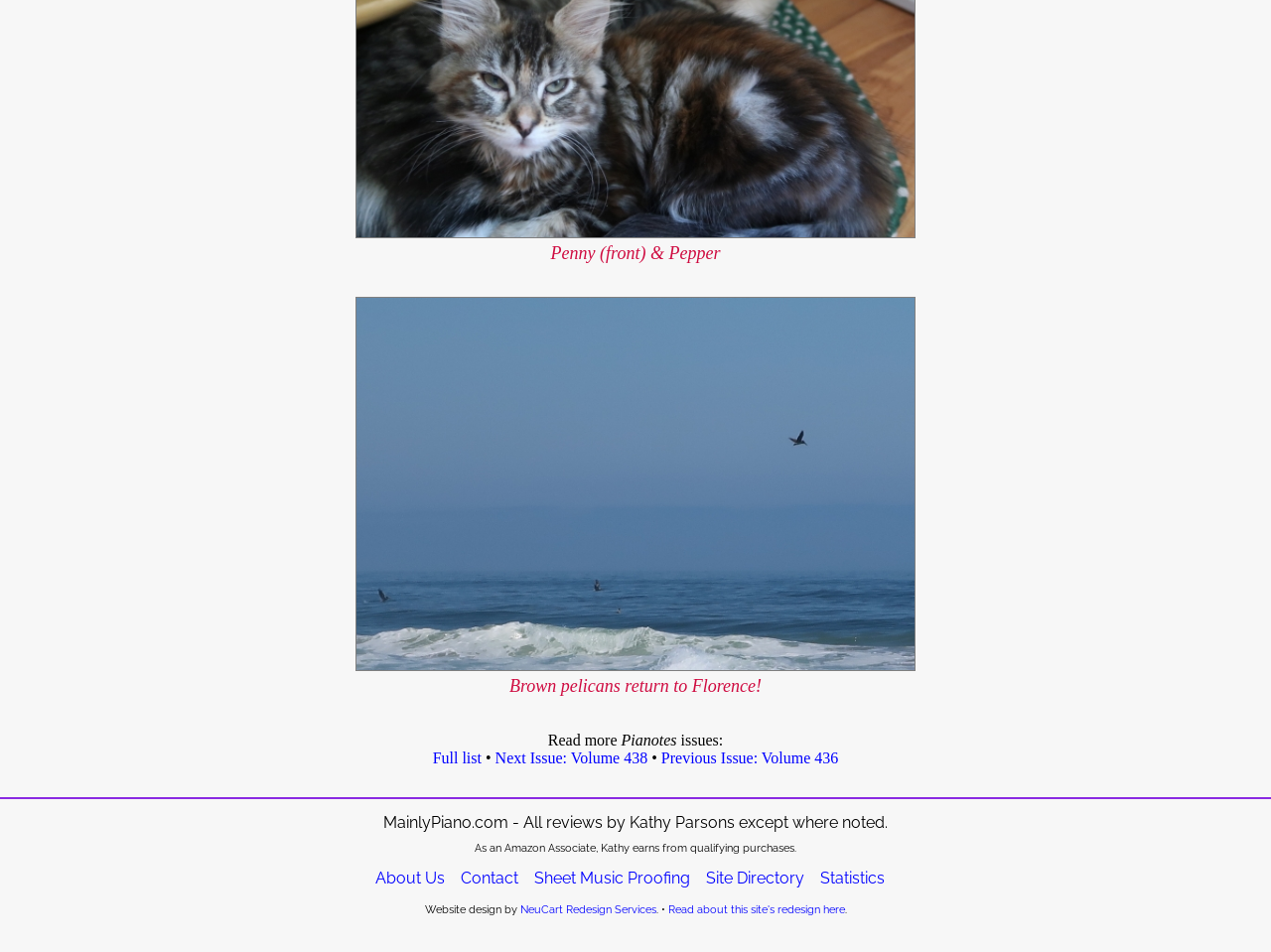Identify the bounding box coordinates of the element that should be clicked to fulfill this task: "Go to the next issue: Volume 438". The coordinates should be provided as four float numbers between 0 and 1, i.e., [left, top, right, bottom].

[0.39, 0.787, 0.51, 0.805]